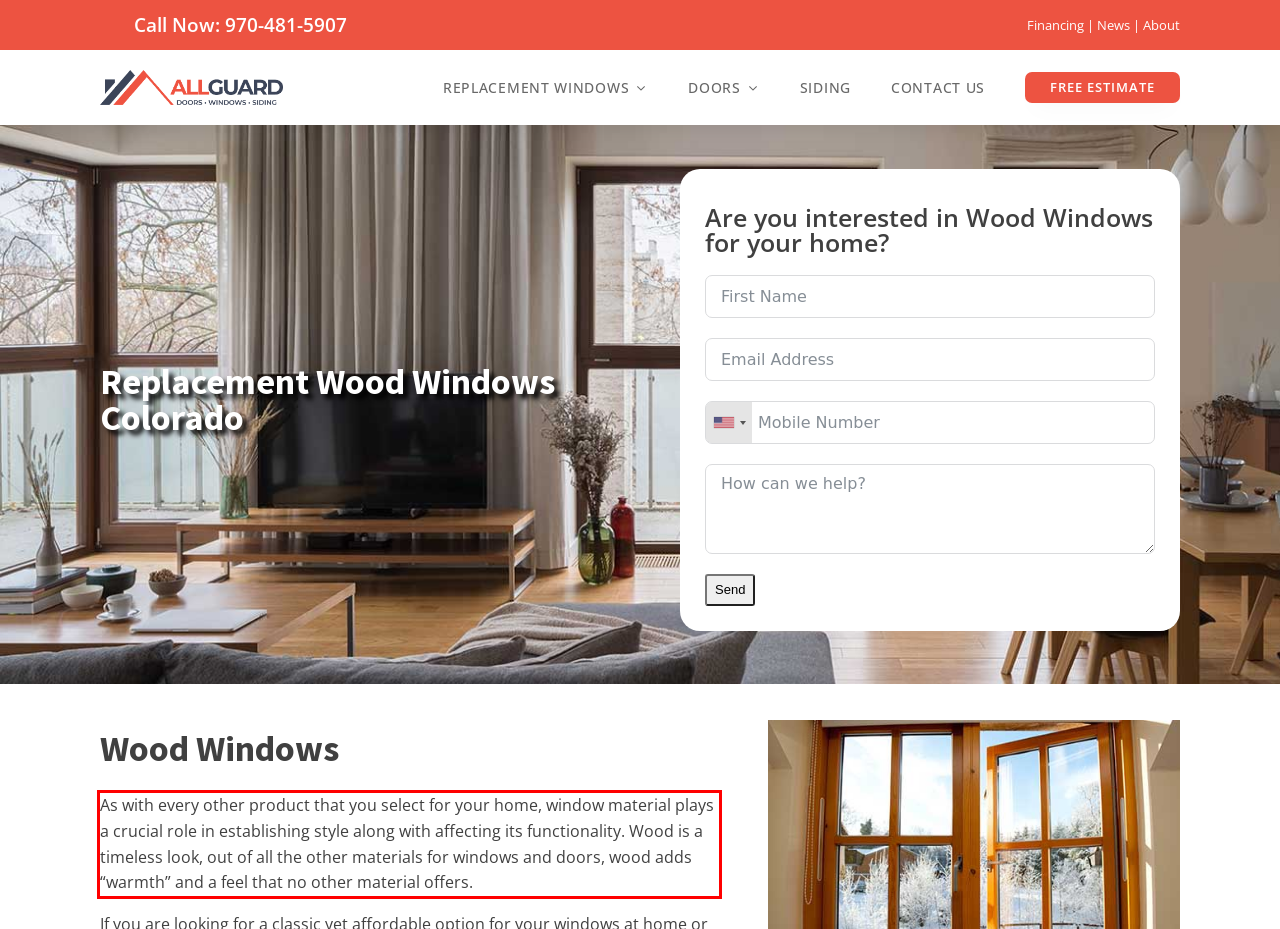With the given screenshot of a webpage, locate the red rectangle bounding box and extract the text content using OCR.

As with every other product that you select for your home, window material plays a crucial role in establishing style along with affecting its functionality. Wood is a timeless look, out of all the other materials for windows and doors, wood adds “warmth” and a feel that no other material offers.